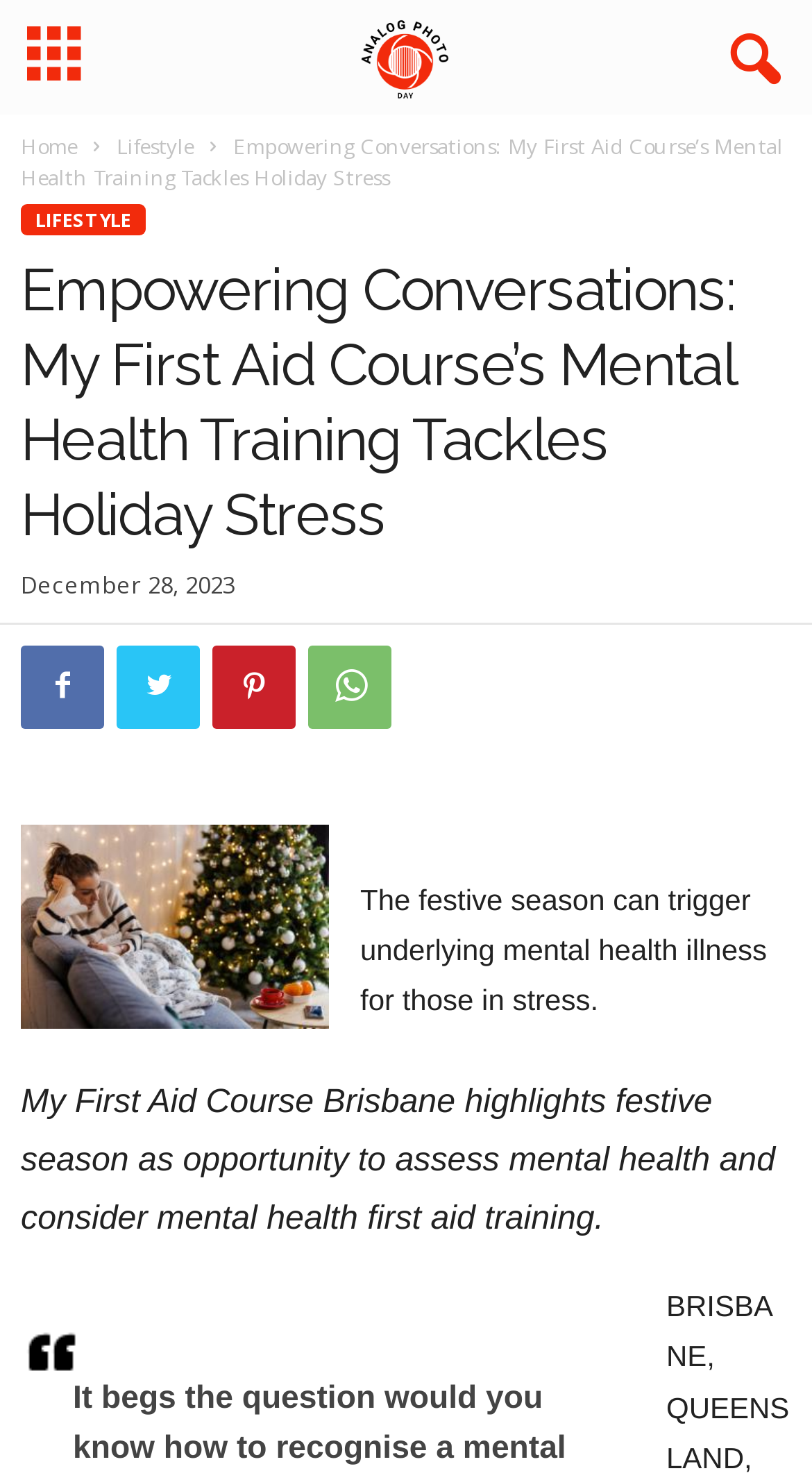Specify the bounding box coordinates of the area that needs to be clicked to achieve the following instruction: "Read the article about Empowering Conversations".

[0.026, 0.557, 0.405, 0.695]